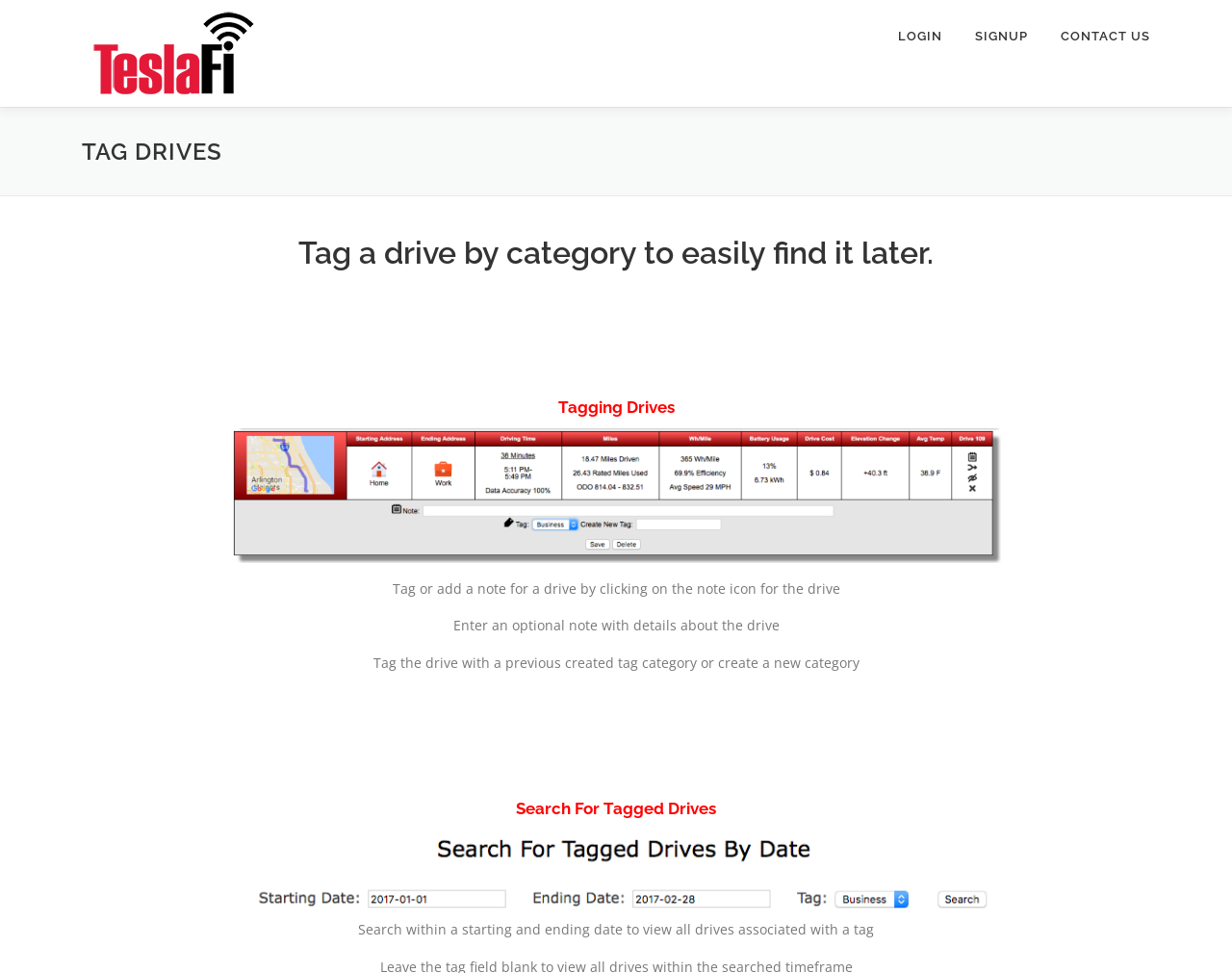What is required to view all drives associated with a tag?
Look at the image and answer the question with a single word or phrase.

A starting and ending date